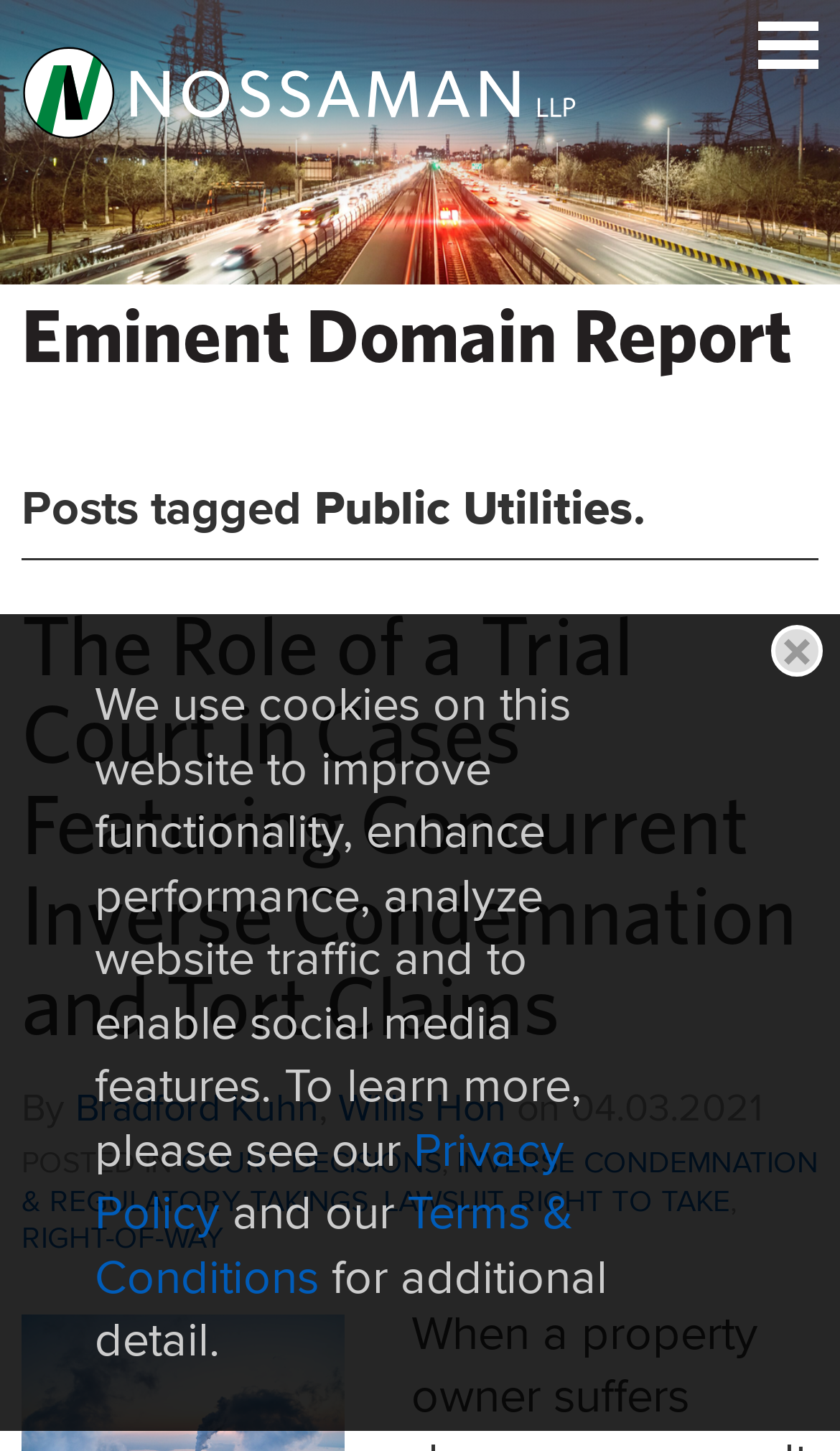Please identify the coordinates of the bounding box for the clickable region that will accomplish this instruction: "Read the post about The Role of a Trial Court in Cases Featuring Concurrent Inverse Condemnation and Tort Claims".

[0.026, 0.42, 0.949, 0.725]